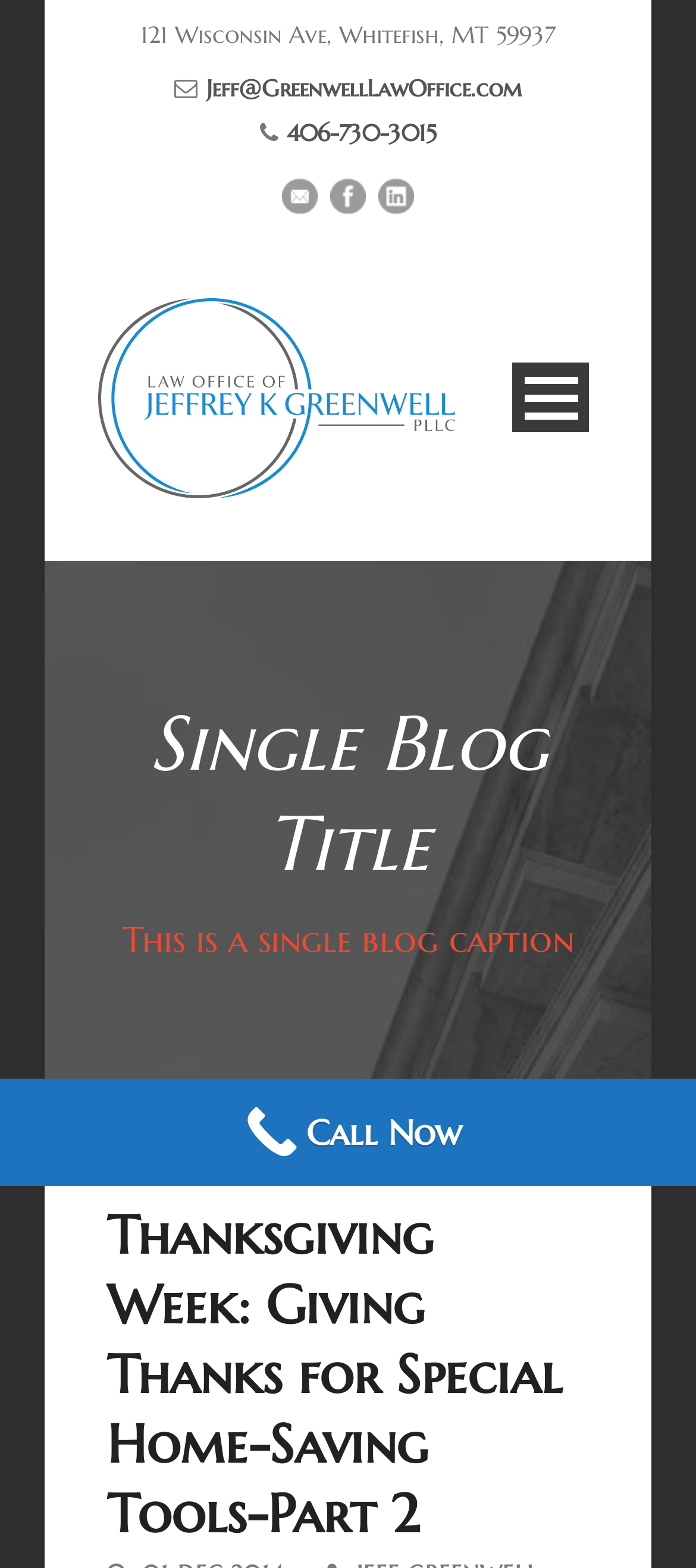Point out the bounding box coordinates of the section to click in order to follow this instruction: "Read the blog post".

[0.154, 0.765, 0.846, 0.988]